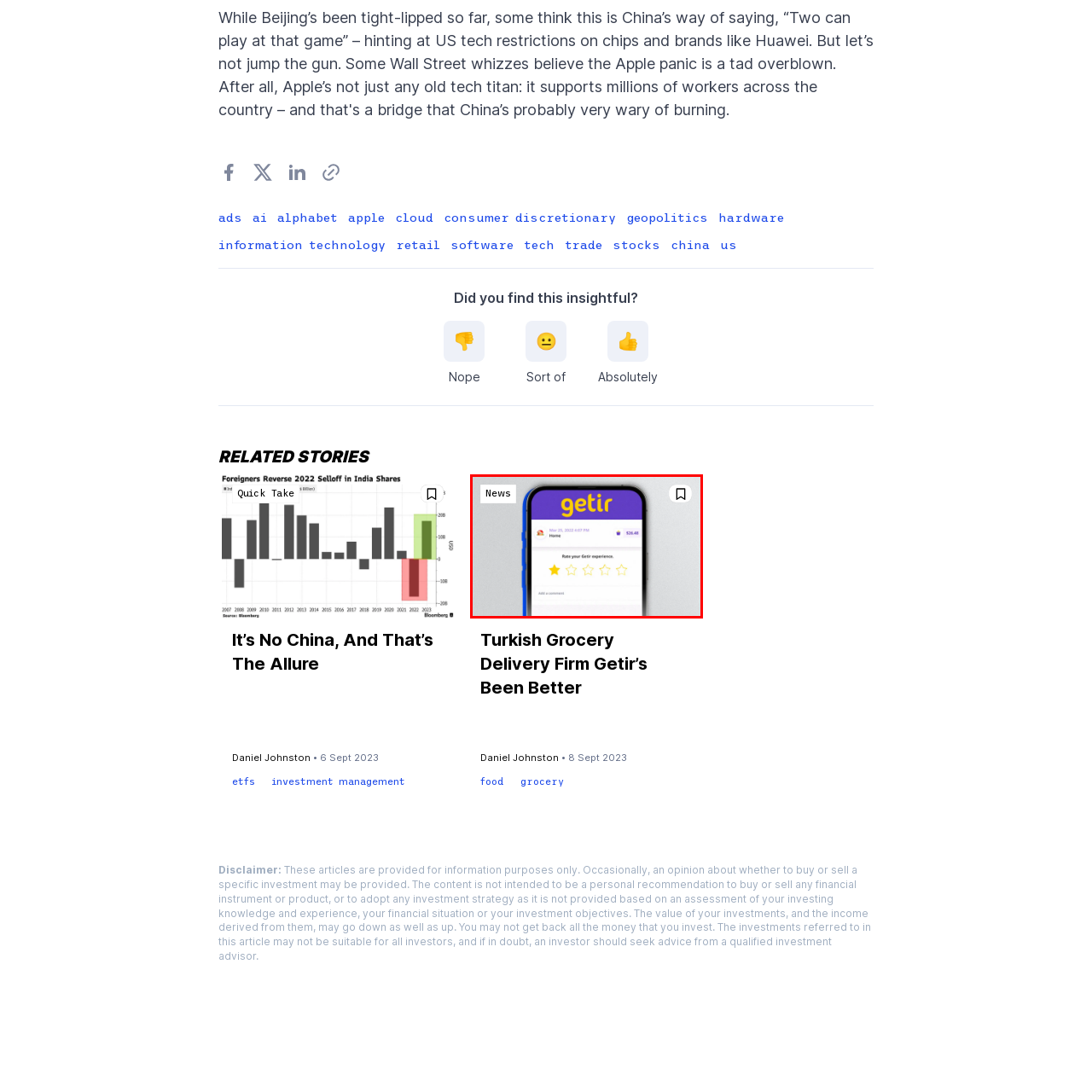Carefully describe the image located within the red boundary.

The image showcases a mobile phone displaying the Getir app interface, prominently featuring a rating section for user feedback. The app background is in a bright purple color with the word "getir" in bold yellow text at the top. Below, the screen indicates the current location, "Home," along with the time—March 31, 2022, at 6:07 PM—and a total amount of $36.48. Users are prompted to rate their experience with the app, as indicated by the five empty star icons, allowing for a simple rating system. Additionally, there is a text field labeled "Add a comment," inviting users to provide further feedback. The overall design reflects a user-friendly layout aimed at enhancing customer interaction and satisfaction.